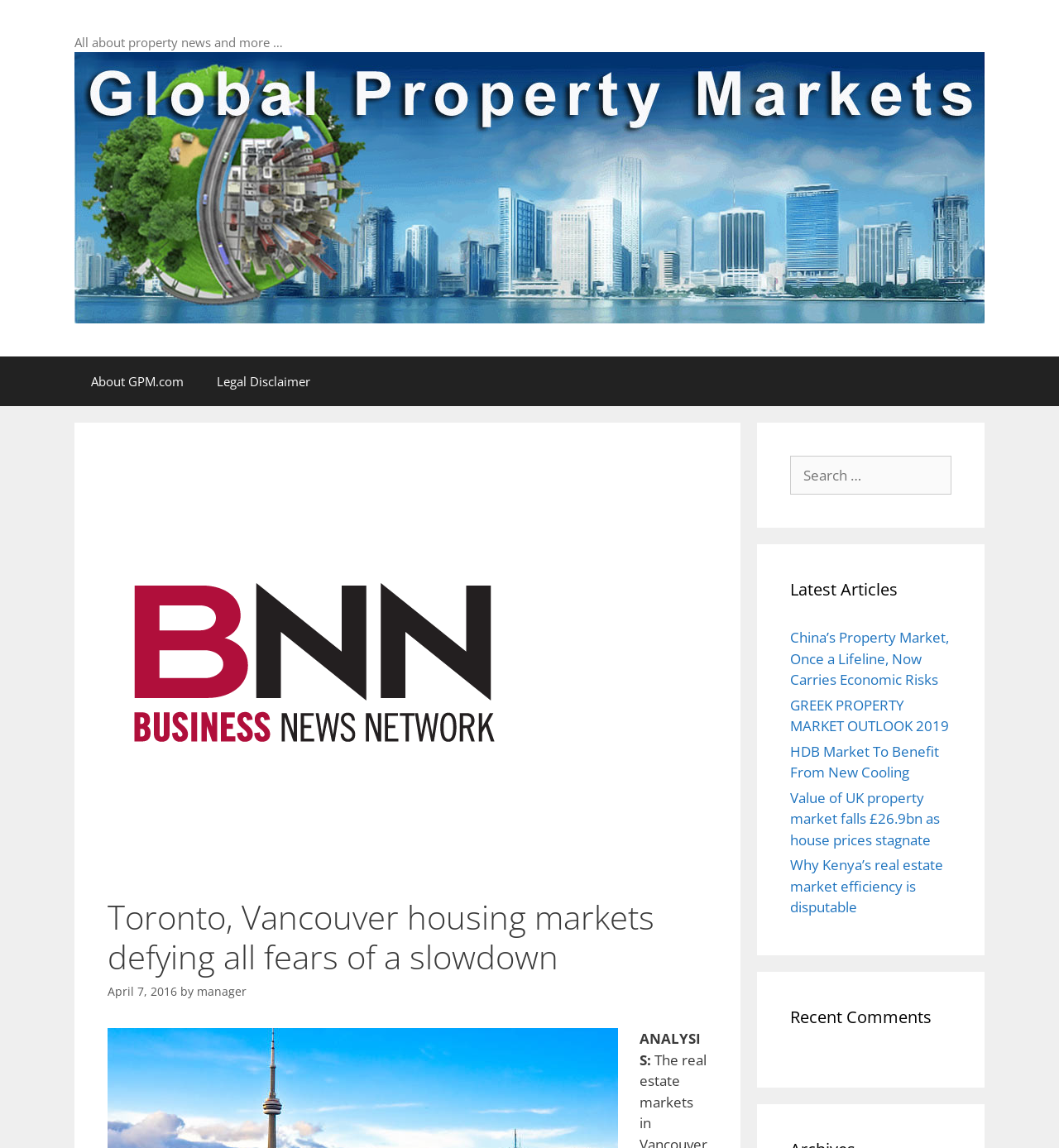Identify the bounding box coordinates for the UI element described as follows: "Legal Disclaimer". Ensure the coordinates are four float numbers between 0 and 1, formatted as [left, top, right, bottom].

[0.189, 0.31, 0.309, 0.353]